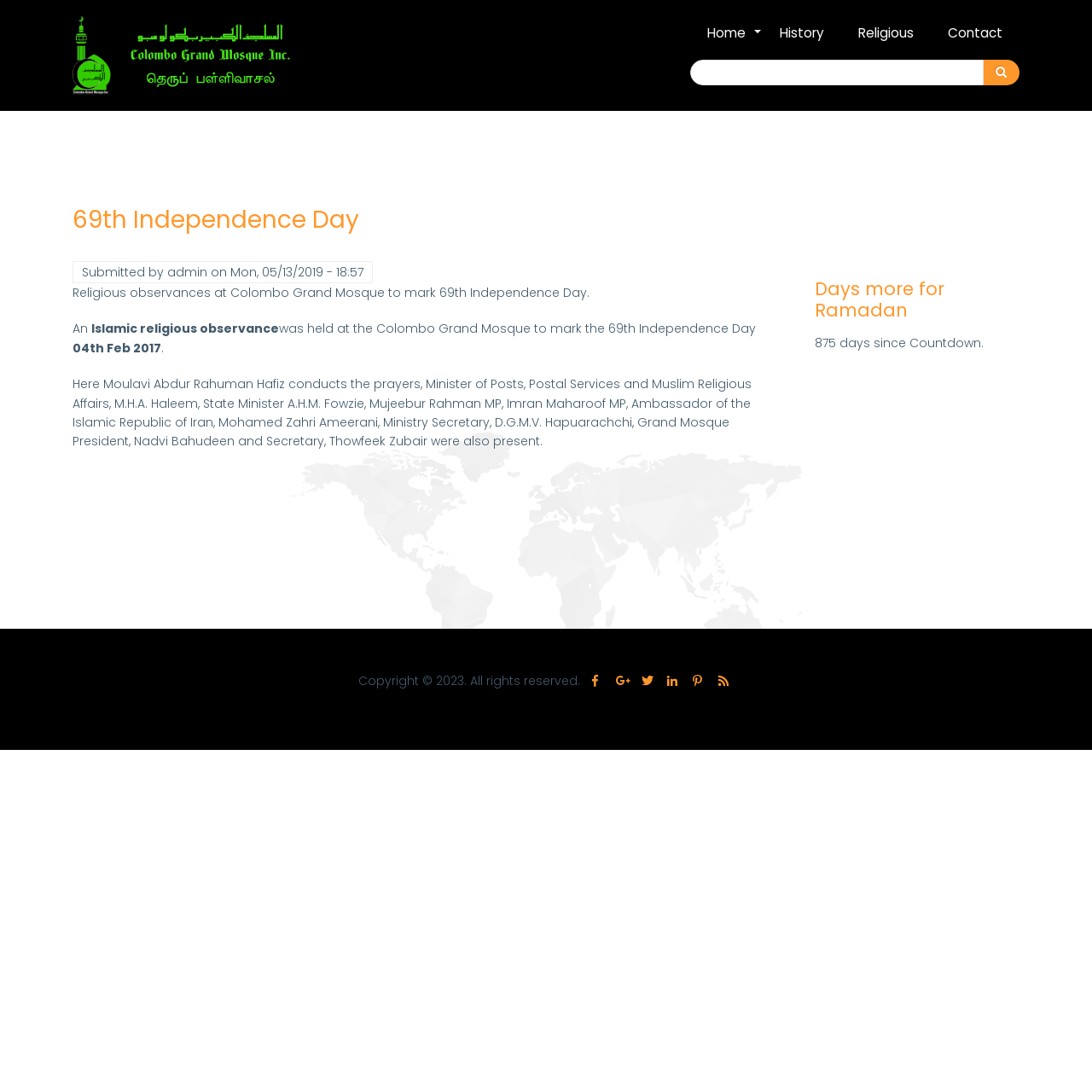Determine which piece of text is the heading of the webpage and provide it.

69th Independence Day